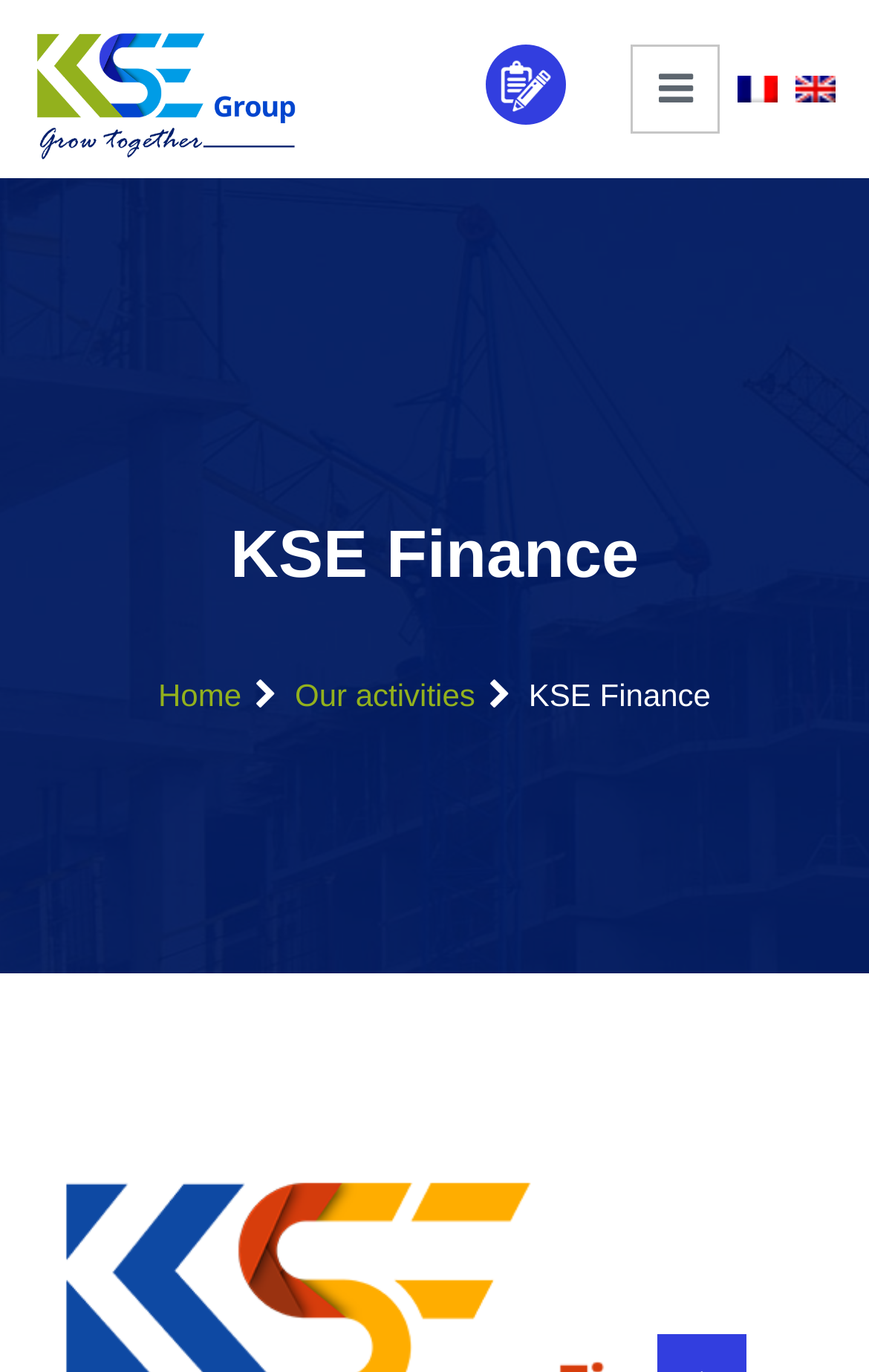Show the bounding box coordinates for the HTML element as described: "Français".

[0.849, 0.05, 0.895, 0.076]